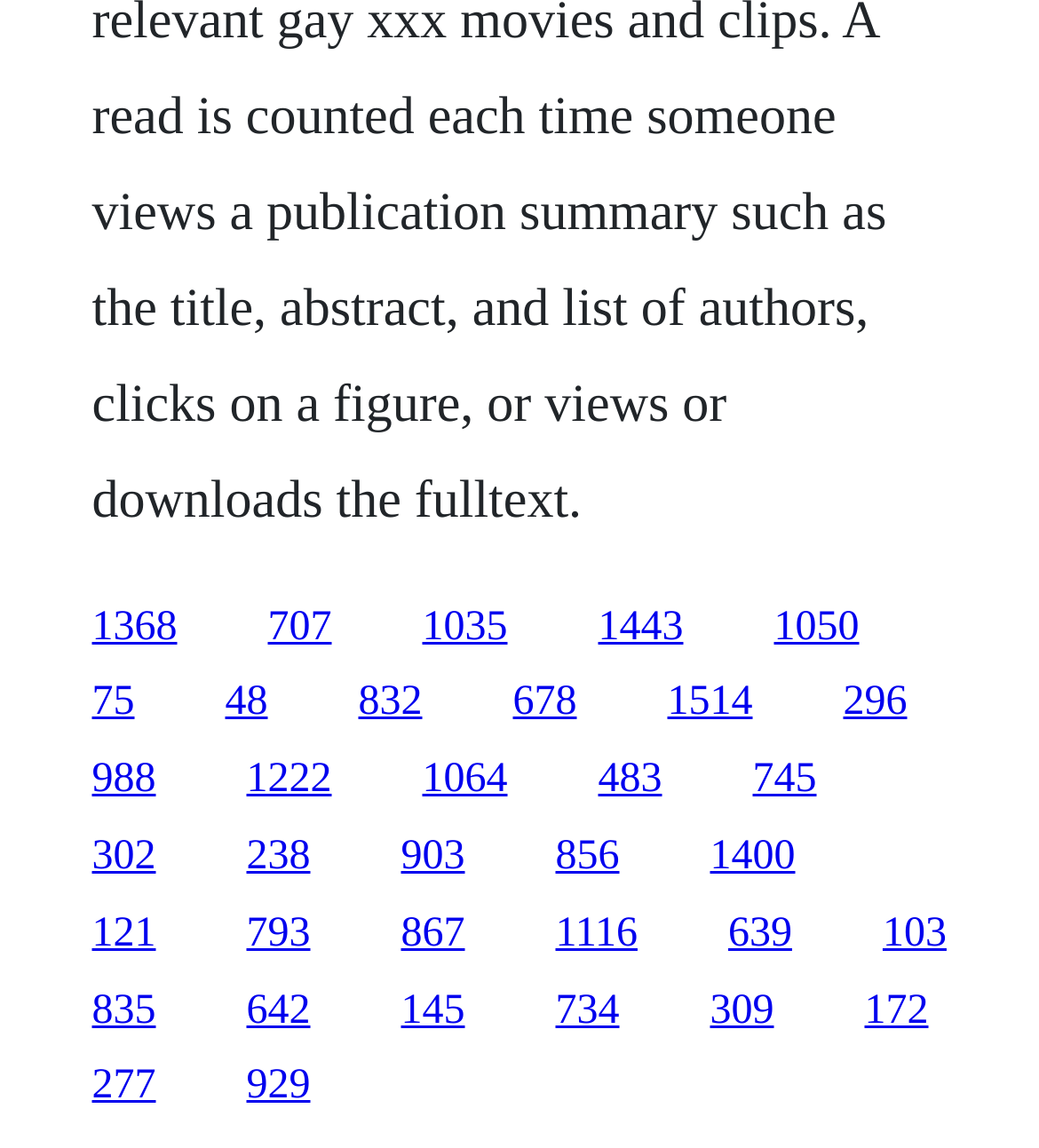Find the coordinates for the bounding box of the element with this description: "103".

[0.85, 0.793, 0.911, 0.832]